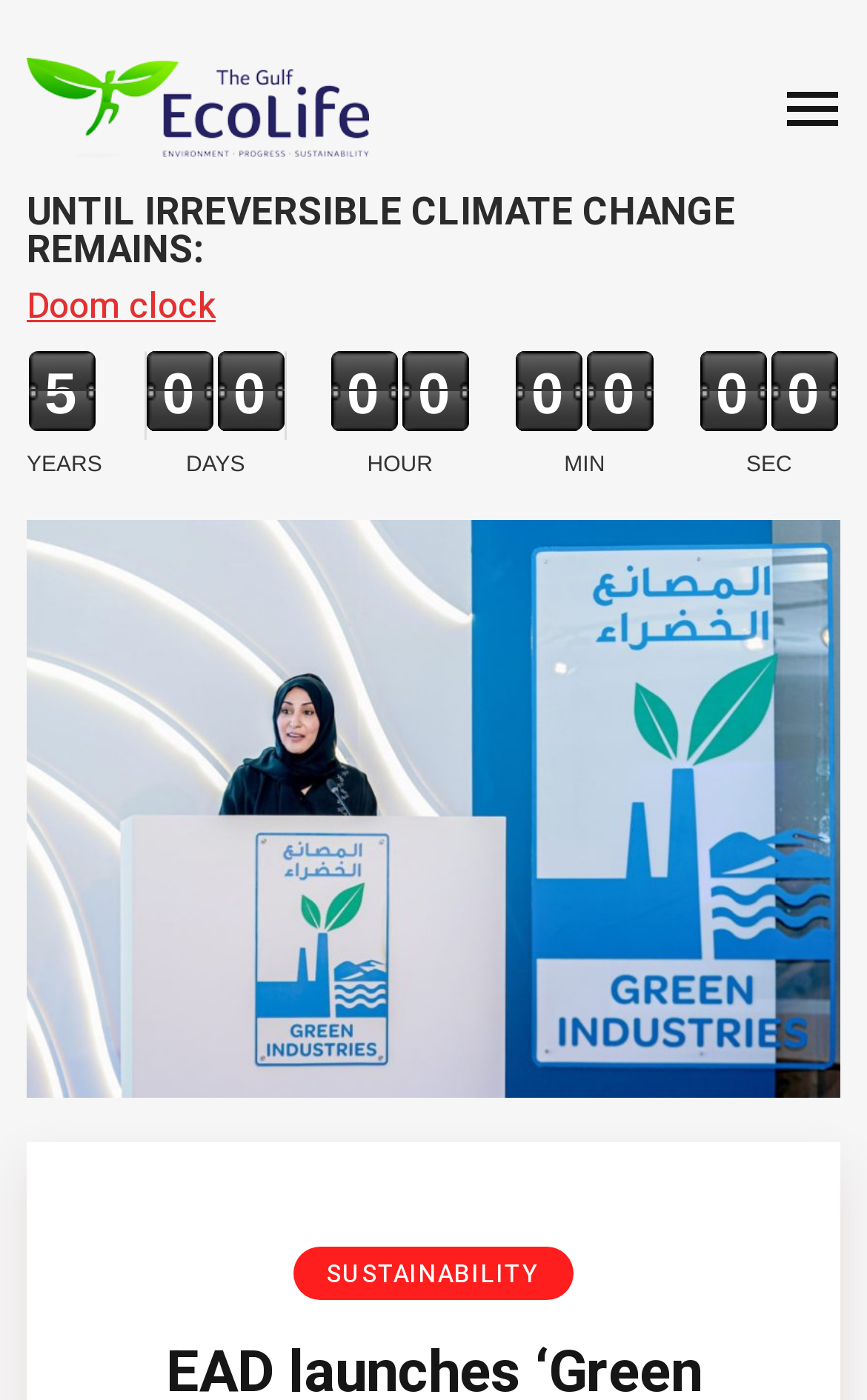Illustrate the webpage with a detailed description.

The webpage appears to be an article about a Zaha Hadid-designed building and its potential as a blueprint for a carbon-neutral office of the future. 

At the top of the page, there is a link with the title of the article. Below it, there is a prominent countdown timer, taking up almost the full width of the page, displaying the remaining time until irreversible climate change in days, hours, minutes, and seconds. The timer is divided into sections, with each section displaying a specific unit of time, and the numbers are updated in real-time.

To the top-right of the countdown timer, there is a small button with an icon. 

Further down the page, there is a link with the text "SUSTAINABILITY" located near the bottom of the page.